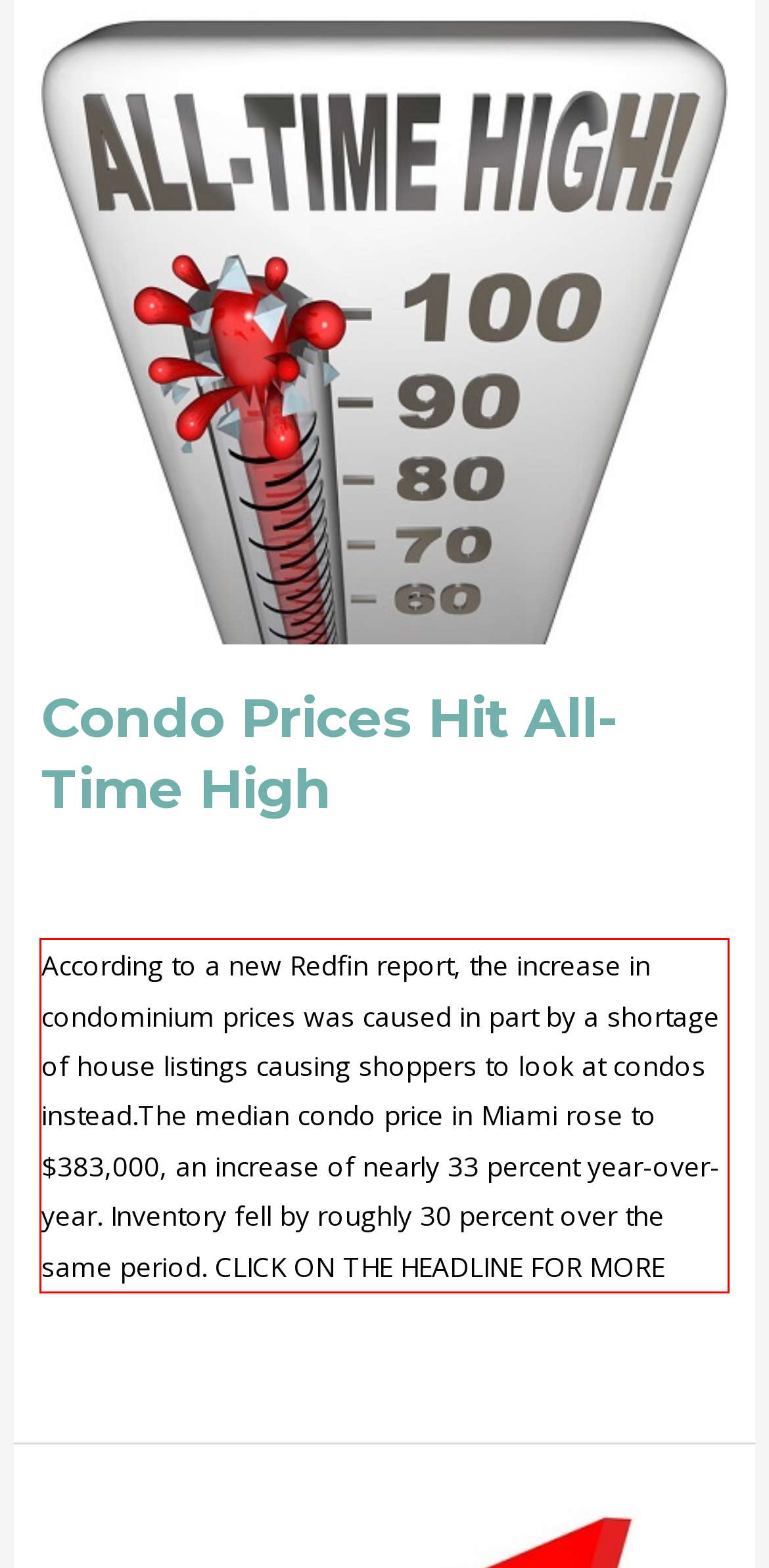Identify and transcribe the text content enclosed by the red bounding box in the given screenshot.

According to a new Redfin report, the increase in condominium prices was caused in part by a shortage of house listings causing shoppers to look at condos instead.The median condo price in Miami rose to $383,000, an increase of nearly 33 percent year-over-year. Inventory fell by roughly 30 percent over the same period. CLICK ON THE HEADLINE FOR MORE